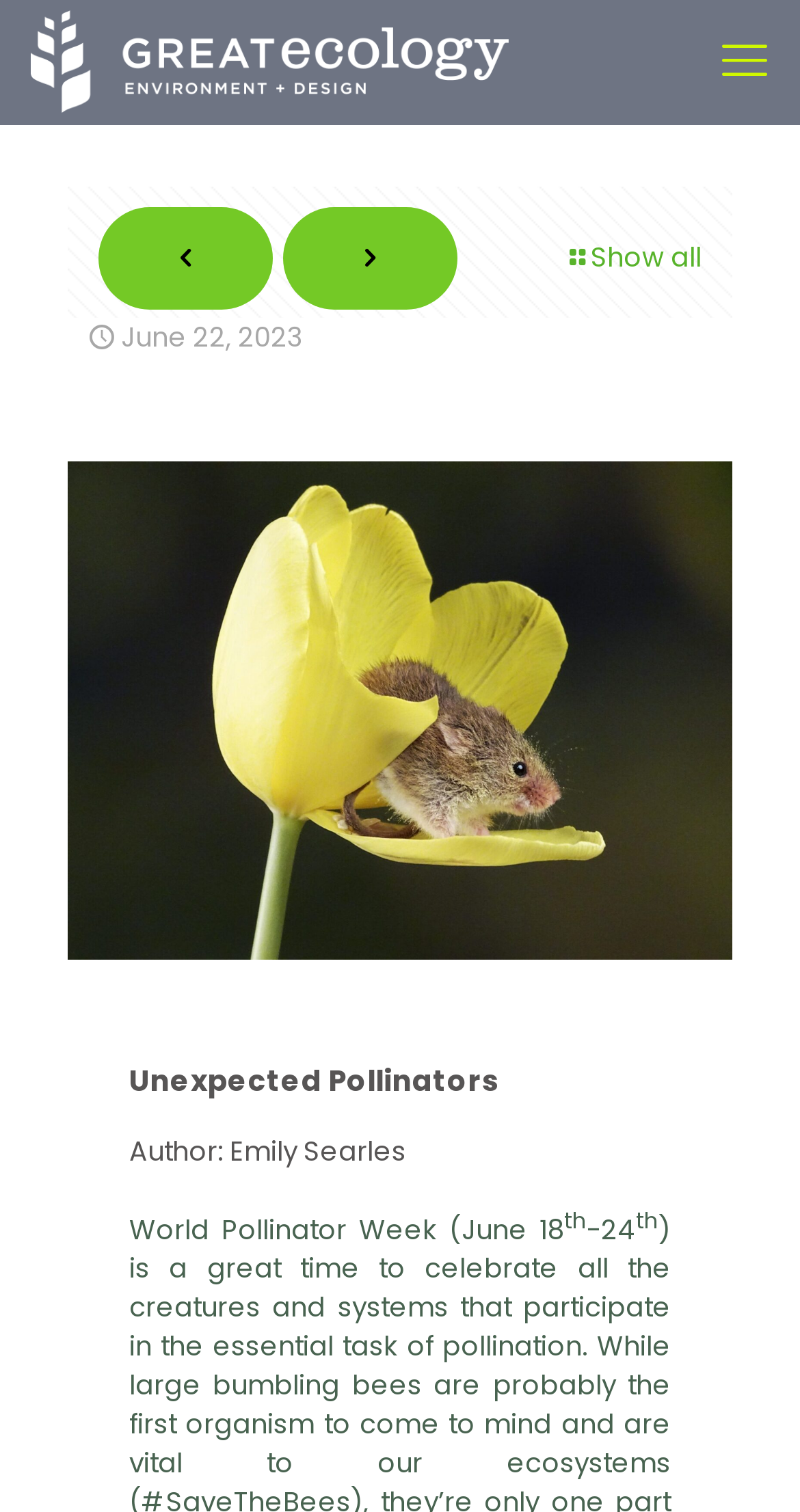Using the information in the image, give a comprehensive answer to the question: 
What is the date of the post?

The date of the post is located below the navigation menu, and it is written in the format 'Month Day, Year'.